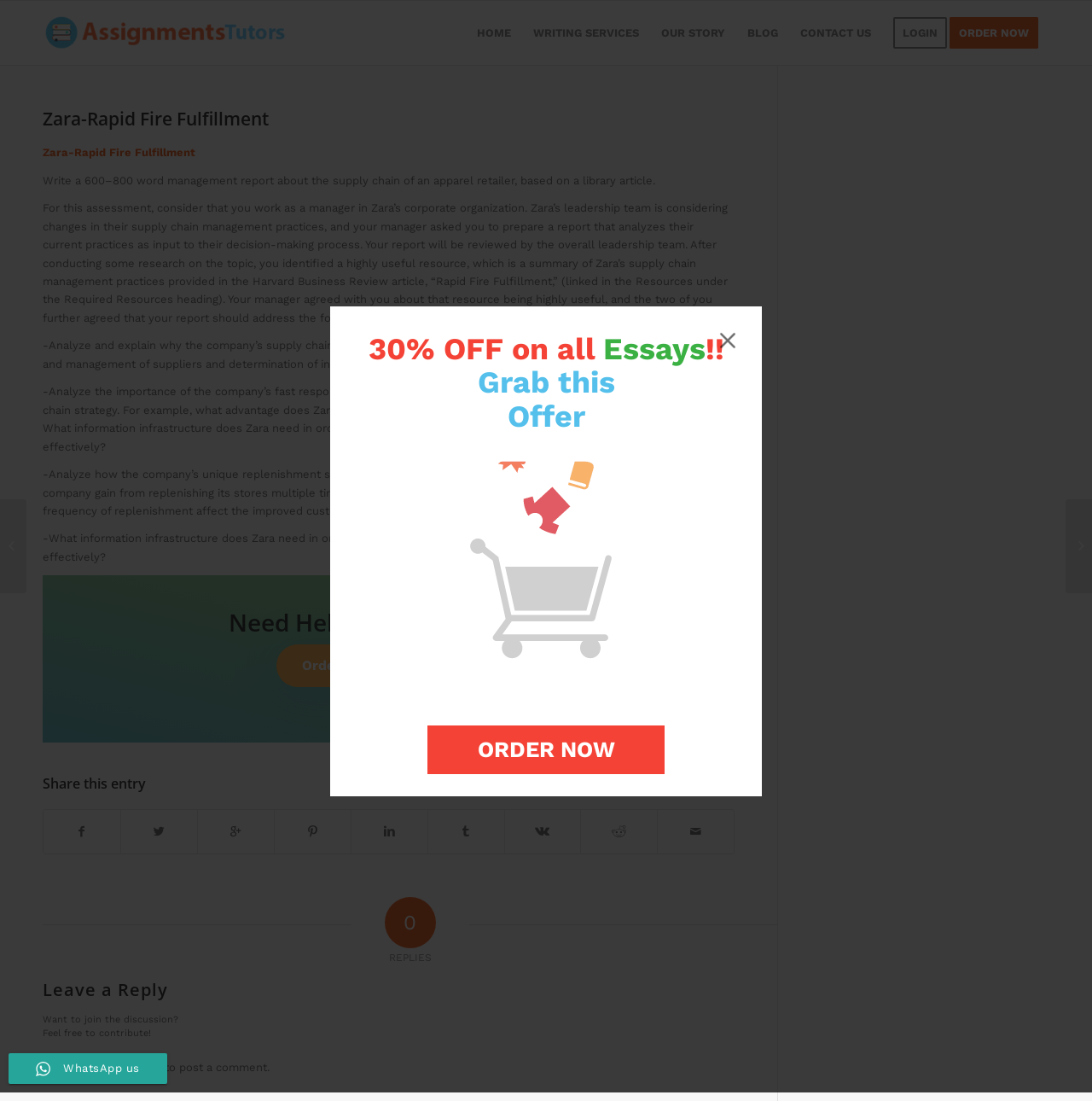Determine the bounding box coordinates of the target area to click to execute the following instruction: "Click on the 'WRITING SERVICES' link."

[0.478, 0.001, 0.595, 0.059]